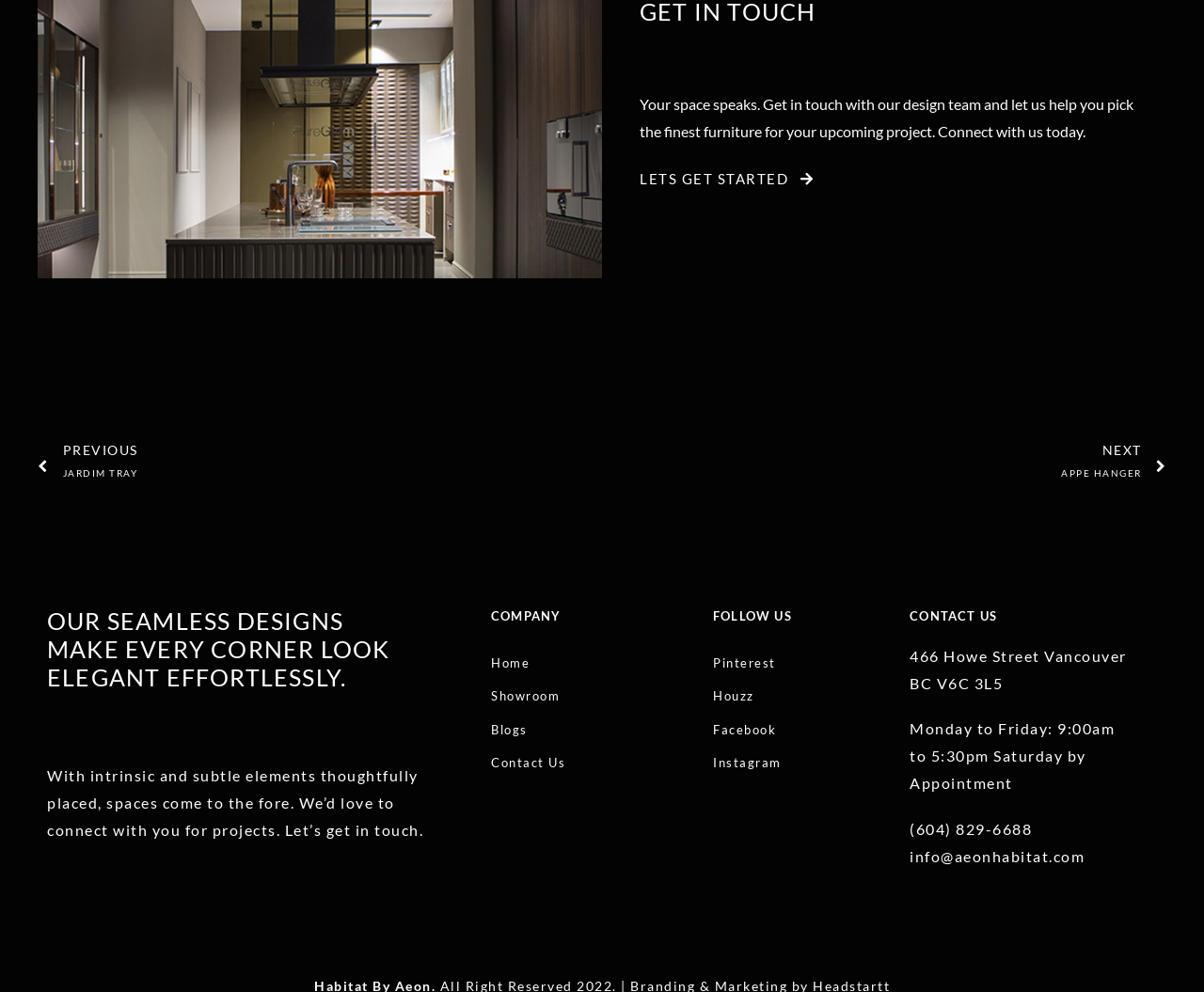Determine the bounding box coordinates for the UI element described. Format the coordinates as (top-left x, top-left y, bottom-right x, bottom-right y) and ensure all values are between 0 and 1. Element description: Contact Us

[0.408, 0.758, 0.592, 0.78]